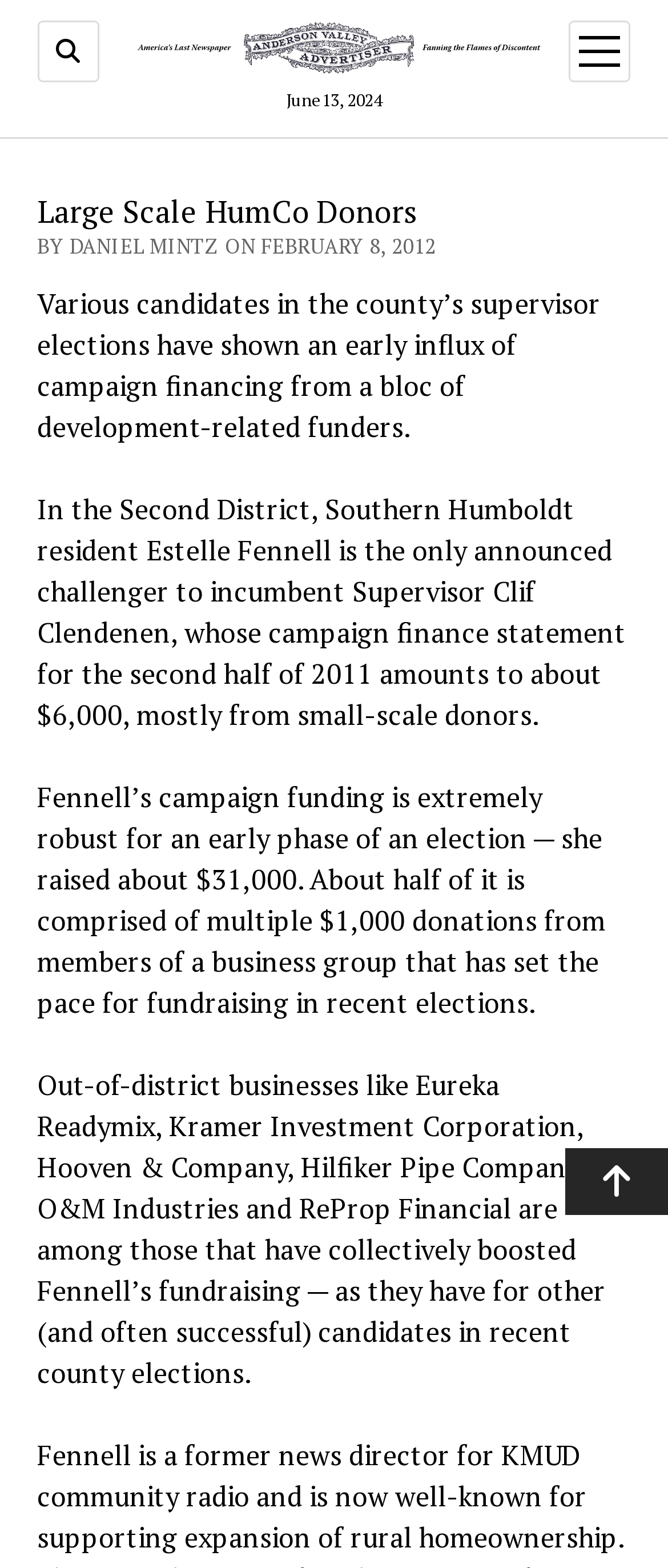Based on the image, provide a detailed and complete answer to the question: 
Who is the author of this article?

The author's name is mentioned in the article as 'BY DANIEL MINTZ ON FEBRUARY 8, 2012'.